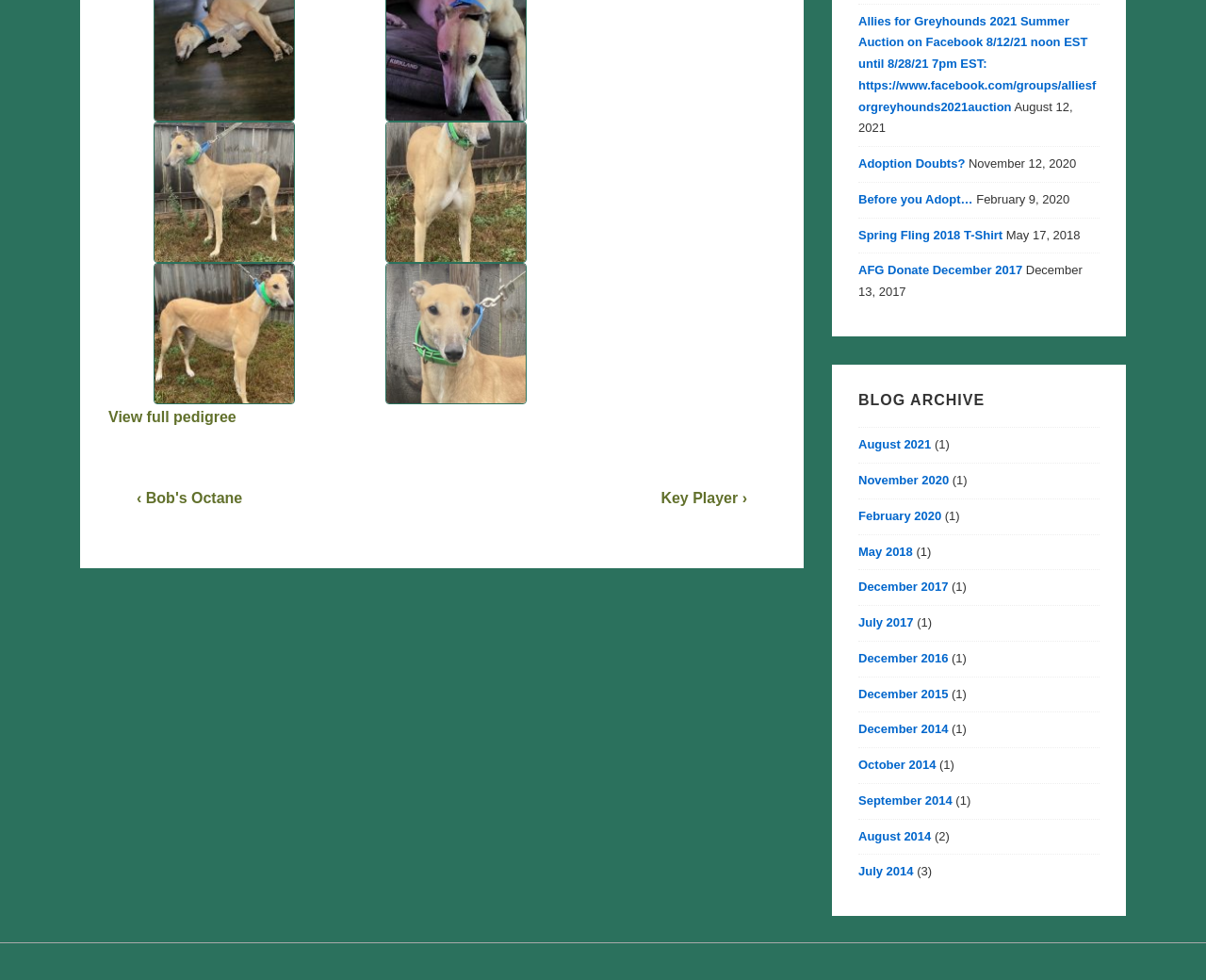Provide the bounding box coordinates for the area that should be clicked to complete the instruction: "Read blog post from August 2021".

[0.712, 0.447, 0.772, 0.461]